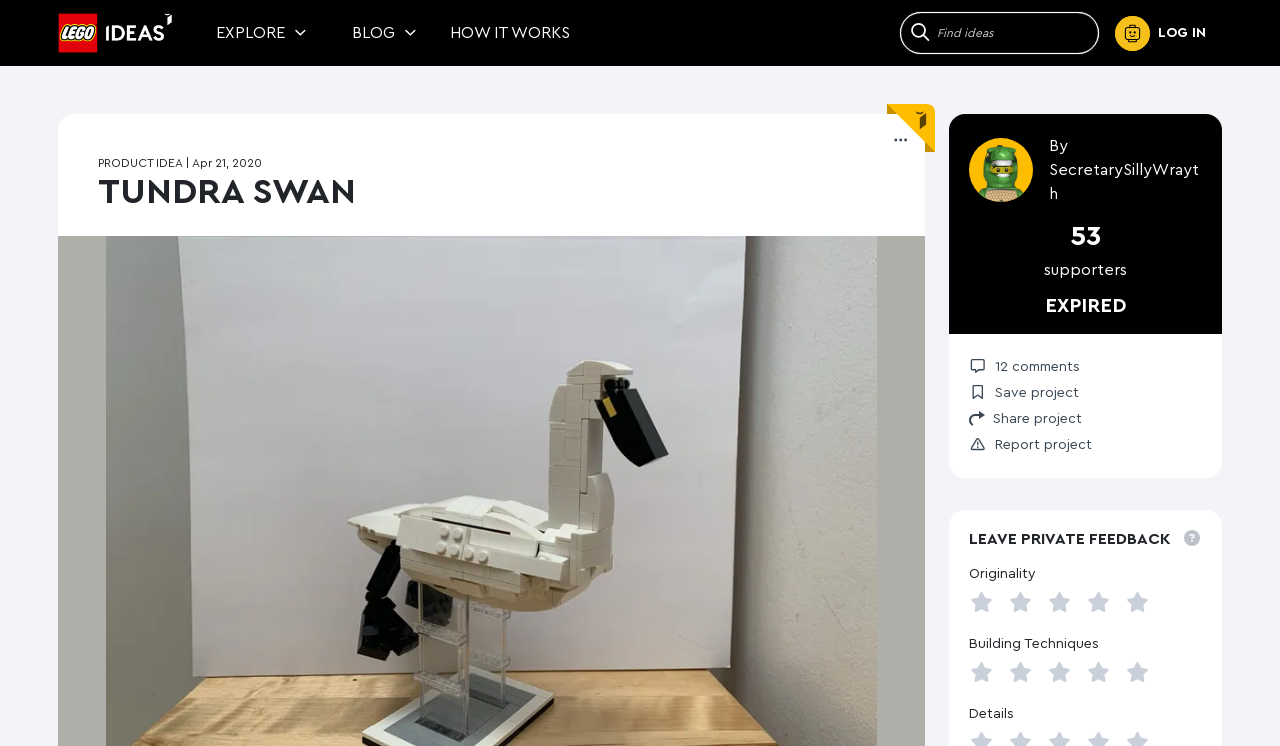Please answer the following question as detailed as possible based on the image: 
What is the status of the project?

I found the status of the project by looking at the section with the project details, where I saw a heading element with the text 'EXPIRED', indicating that the project has expired.